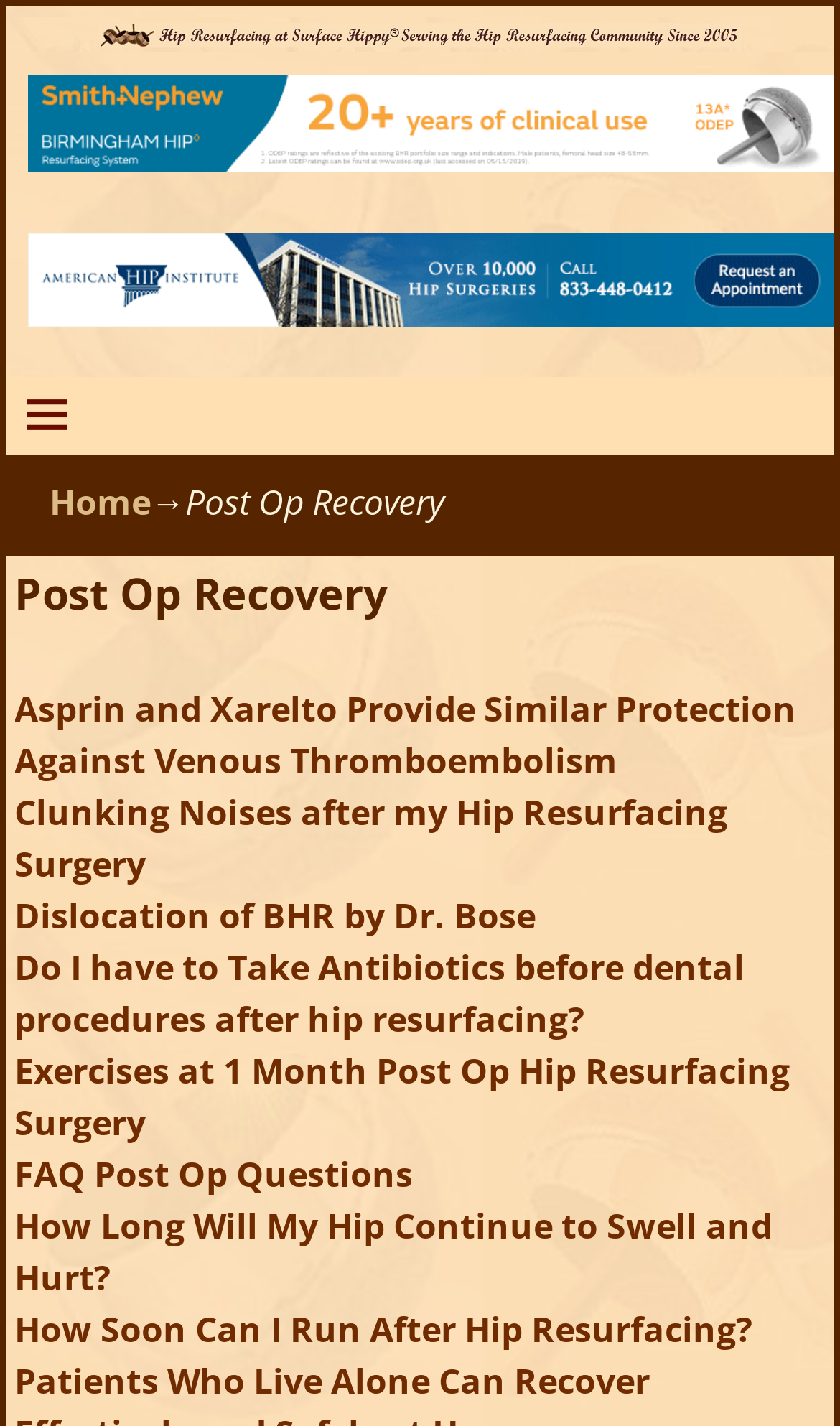What is the topic of the article 'Post Op Recovery'?
Answer the question in a detailed and comprehensive manner.

The topic of the article 'Post Op Recovery' can be inferred from the context of the webpage which is about hip resurfacing, and the article is listed under the 'Post Op Recovery' section.